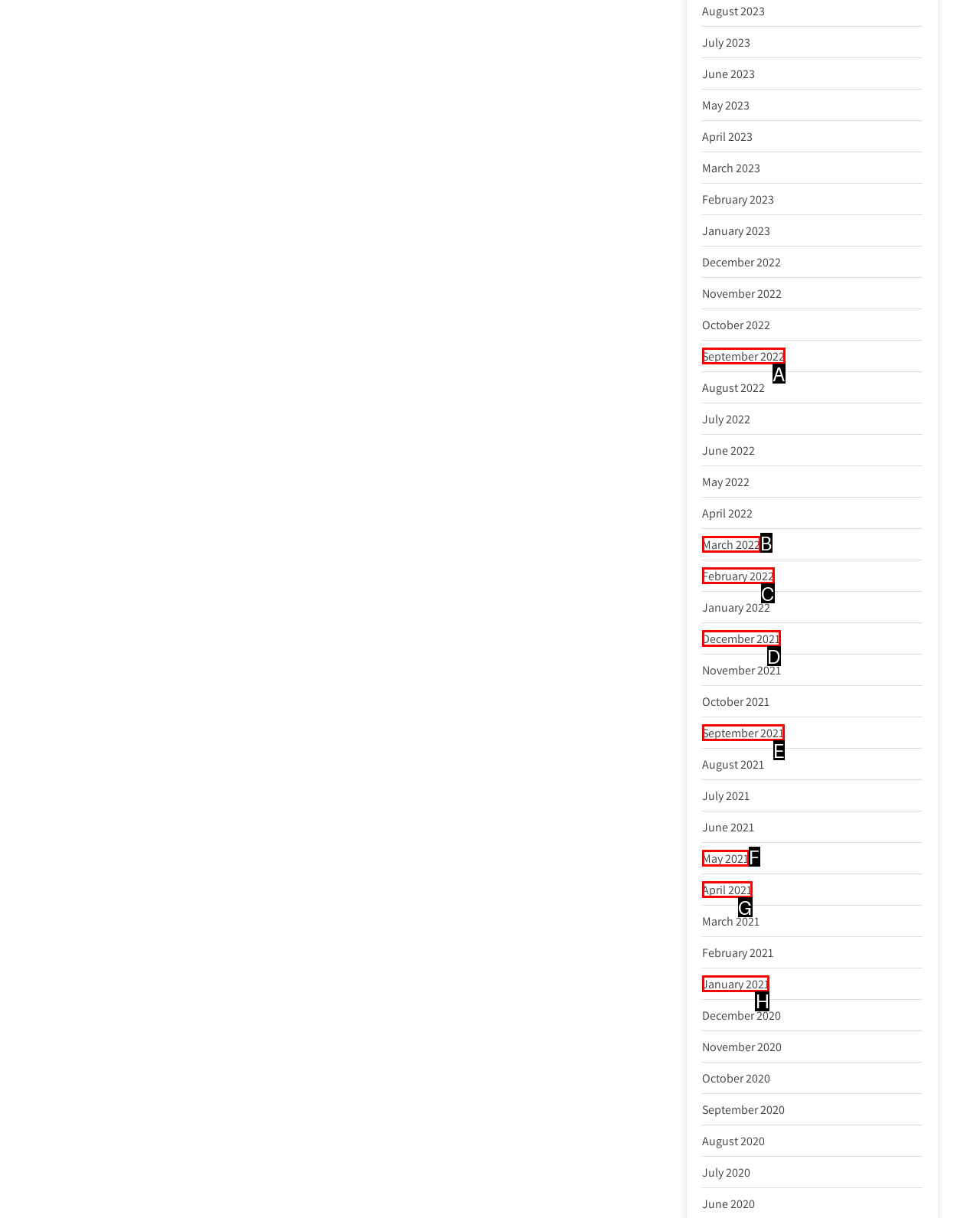To perform the task "check January 2021", which UI element's letter should you select? Provide the letter directly.

H